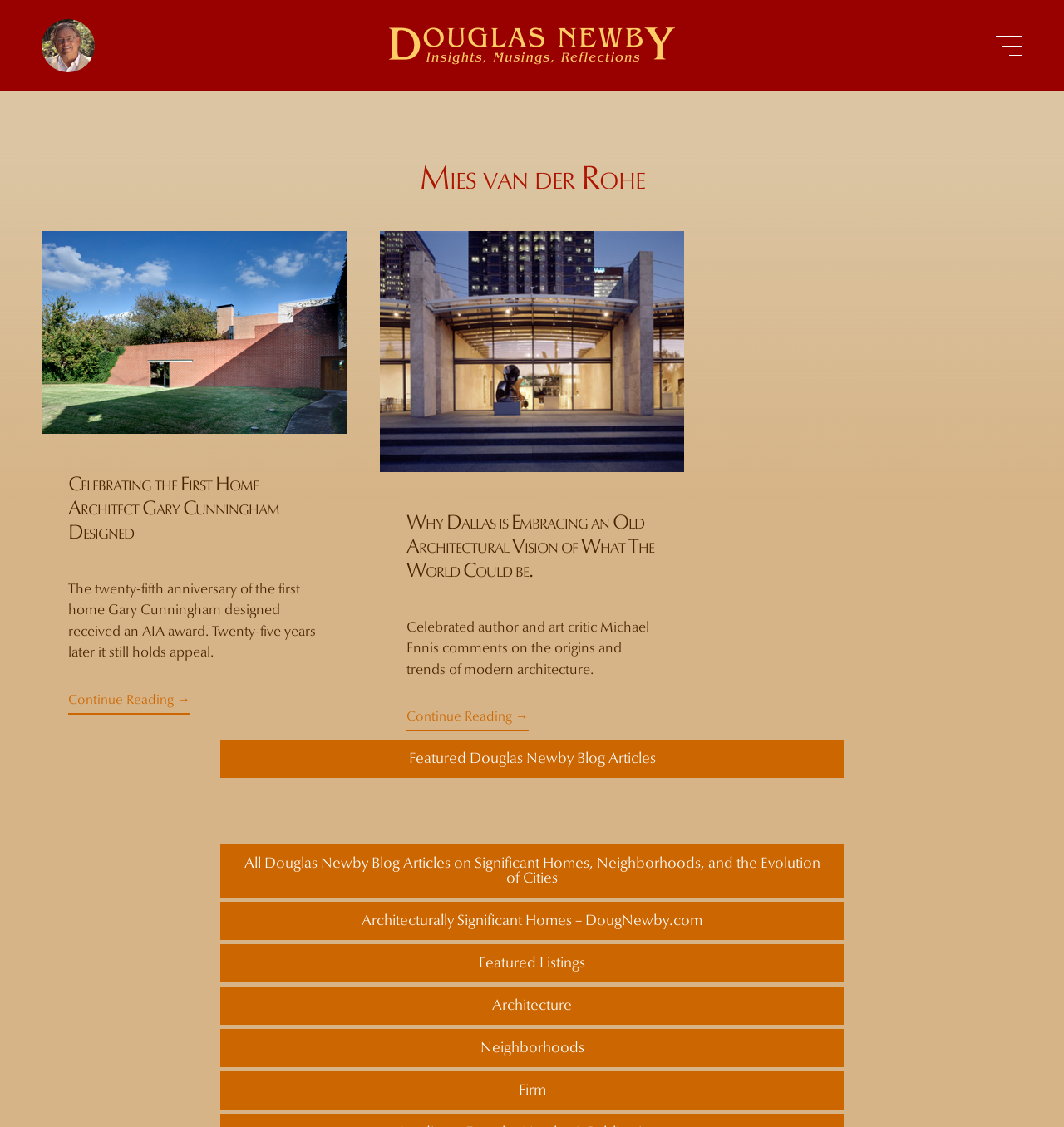Detail the various sections and features present on the webpage.

The webpage is about Mies van der Rohe Archives and Douglas Newby. At the top, there are two "Skip to" links, one for content and one for footer, followed by a link to Douglas Newby's website and an image of Douglas Newby. On the top right, there is a button with no label.

Below the top section, there is a large heading that reads "Mies van der Rohe". Underneath, there is a main section that contains two articles. The first article is about celebrating the first home architect Gary Cunningham designed, which received an AIA award 25 years ago. The article has a heading, a brief summary, and a "Continue Reading" link. The second article is about why Dallas is embracing an old architectural vision of what the world could be, featuring comments from celebrated author and art critic Michael Ennis. This article also has a heading, a brief summary, and a "Continue Reading" link.

To the right of the articles, there are several links, including "Featured Douglas Newby Blog Articles", "All Douglas Newby Blog Articles on Significant Homes, Neighborhoods, and the Evolution of Cities", "Architecturally Significant Homes", "Featured Listings", "Architecture", "Neighborhoods", and "Firm".